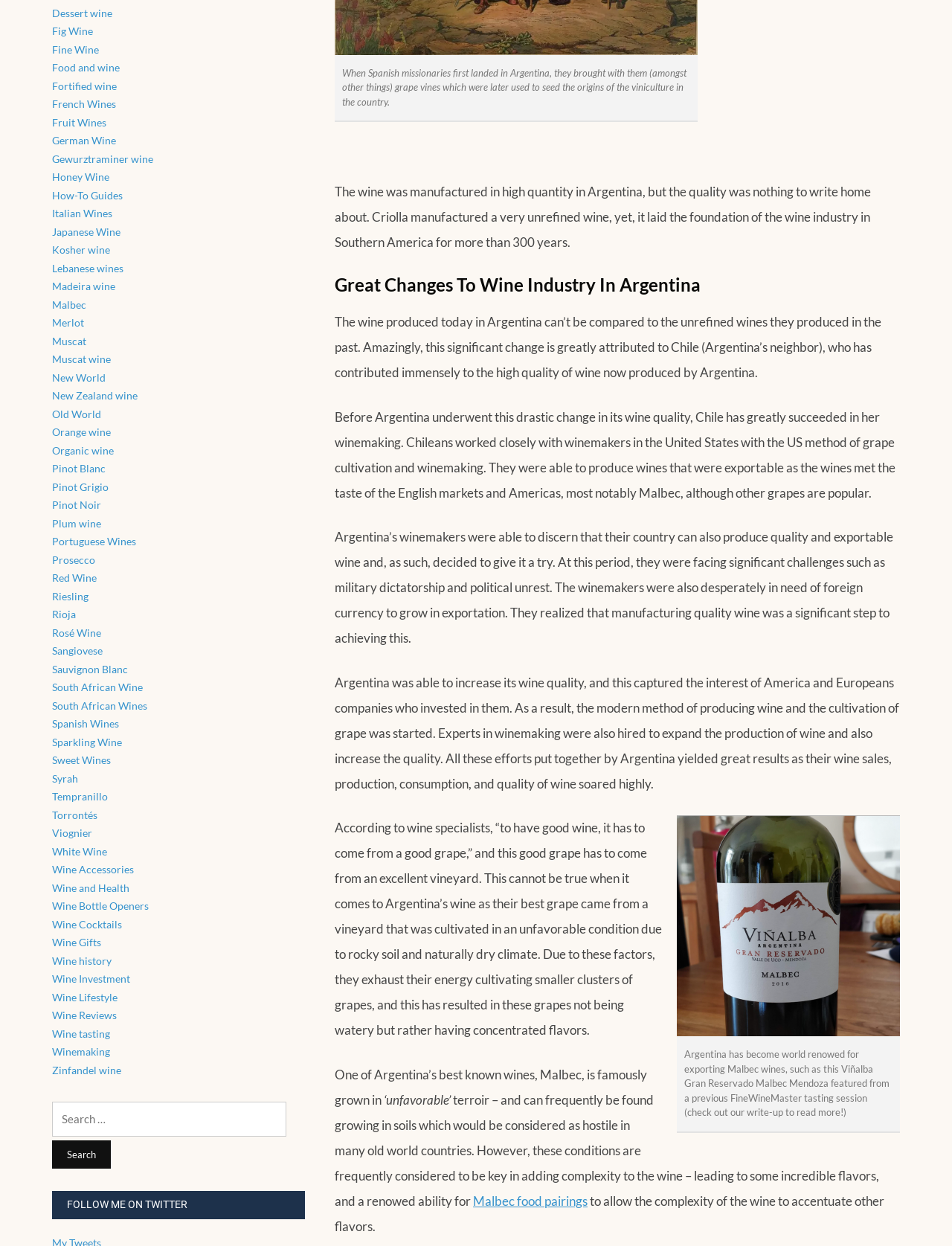Predict the bounding box coordinates of the area that should be clicked to accomplish the following instruction: "search for a specific wine". The bounding box coordinates should consist of four float numbers between 0 and 1, i.e., [left, top, right, bottom].

[0.055, 0.884, 0.32, 0.938]